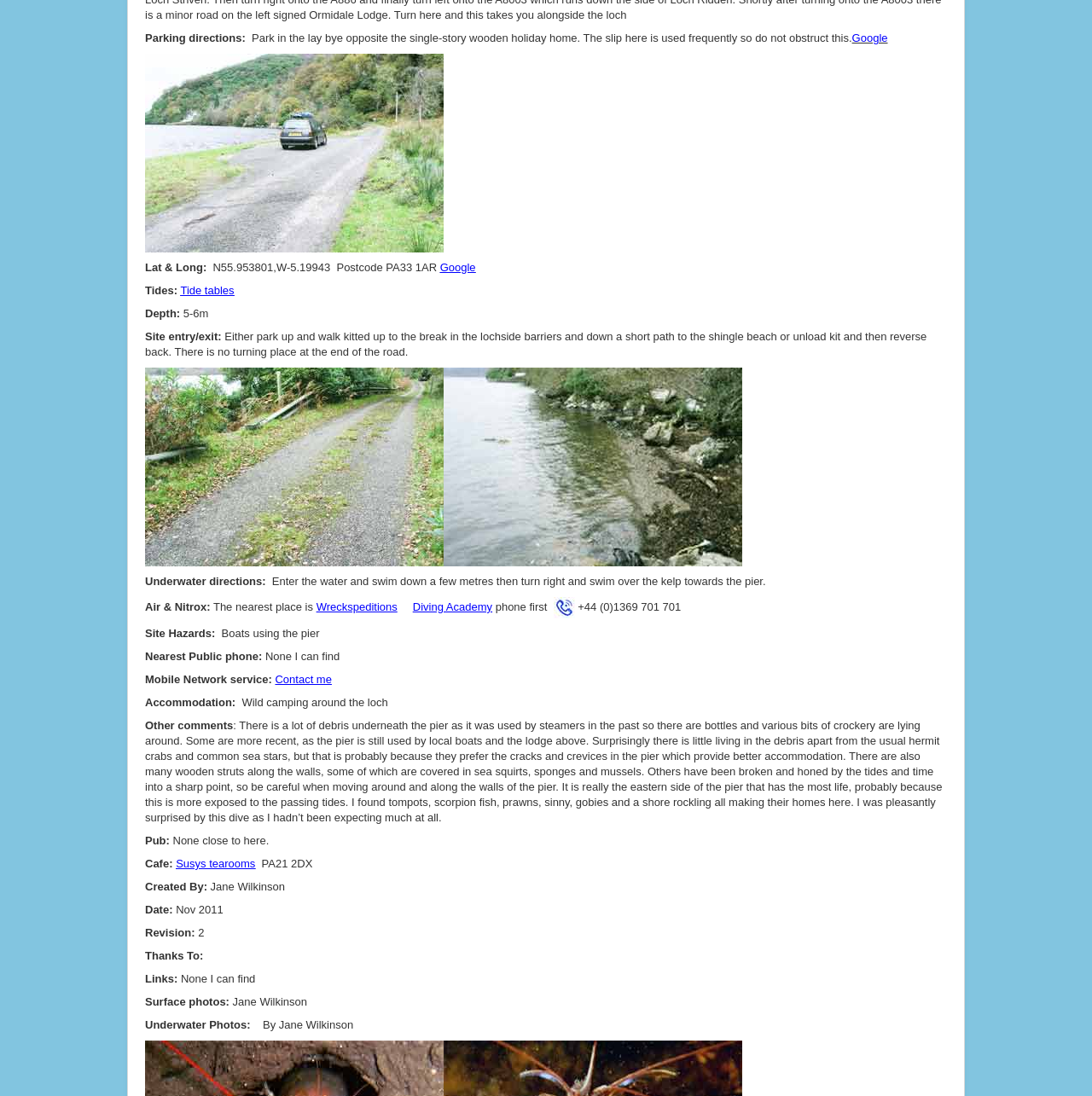Predict the bounding box of the UI element based on this description: "Google".

[0.78, 0.029, 0.813, 0.04]